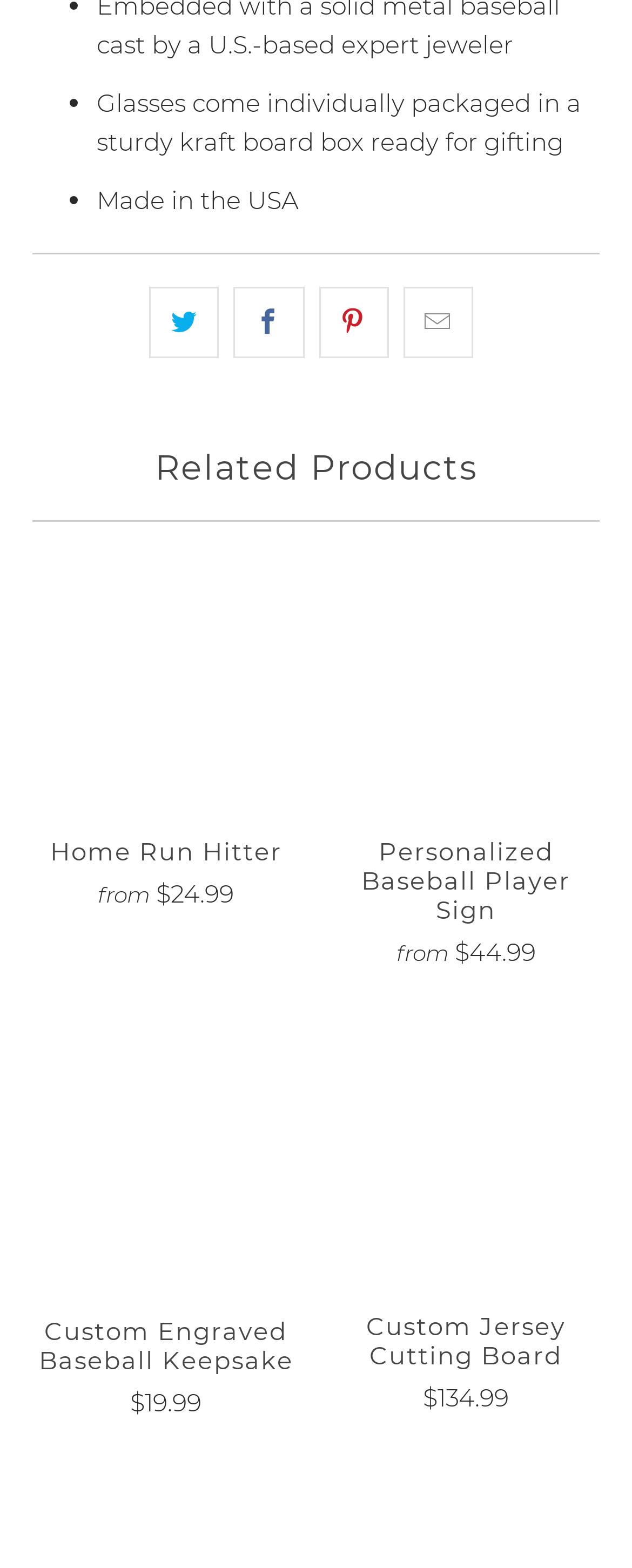Look at the image and answer the question in detail:
What is the country of origin of the product?

The answer can be found in the StaticText element with the text 'Made in the USA'.